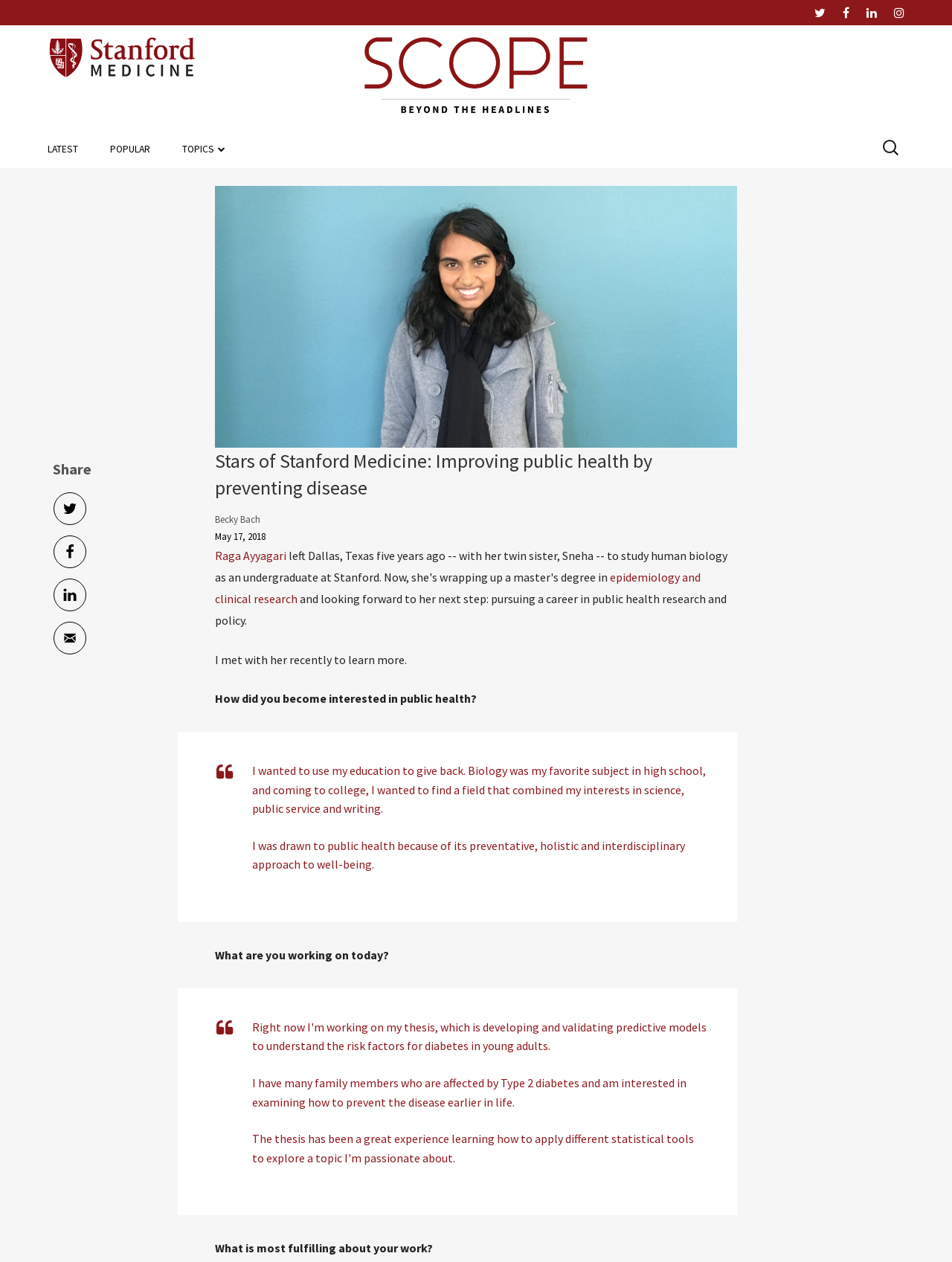Craft a detailed narrative of the webpage's structure and content.

This webpage is about a feature story on Raga Ayyagari, a student pursuing a master's degree in epidemiology and clinical research, who plans to pursue a career in global public health. 

At the top of the page, there is a navigation menu with social links to Twitter, Facebook, LinkedIn, and Instagram, as well as a link to "Stanford Medicine" and a "Scope logo". Below this, there is a primary menu with links to "LATEST", "POPULAR", "TOPICS", and several other categories.

On the left side of the page, there is a large image of Raga Ayyagari. Above the image, there is a header with the title "Stars of Stanford Medicine: Improving public health by preventing disease" and information about the author and publication date. 

Below the image, there are several sections of text, including a brief introduction to Raga Ayyagari, a quote from her about her interest in public health, and a conversation with her about her work and goals. The text is divided into sections with headings and blockquotes, making it easy to read and follow.

On the right side of the page, there is a search bar with a label "Search for:". At the bottom of the page, there are links to share the article on various social media platforms.